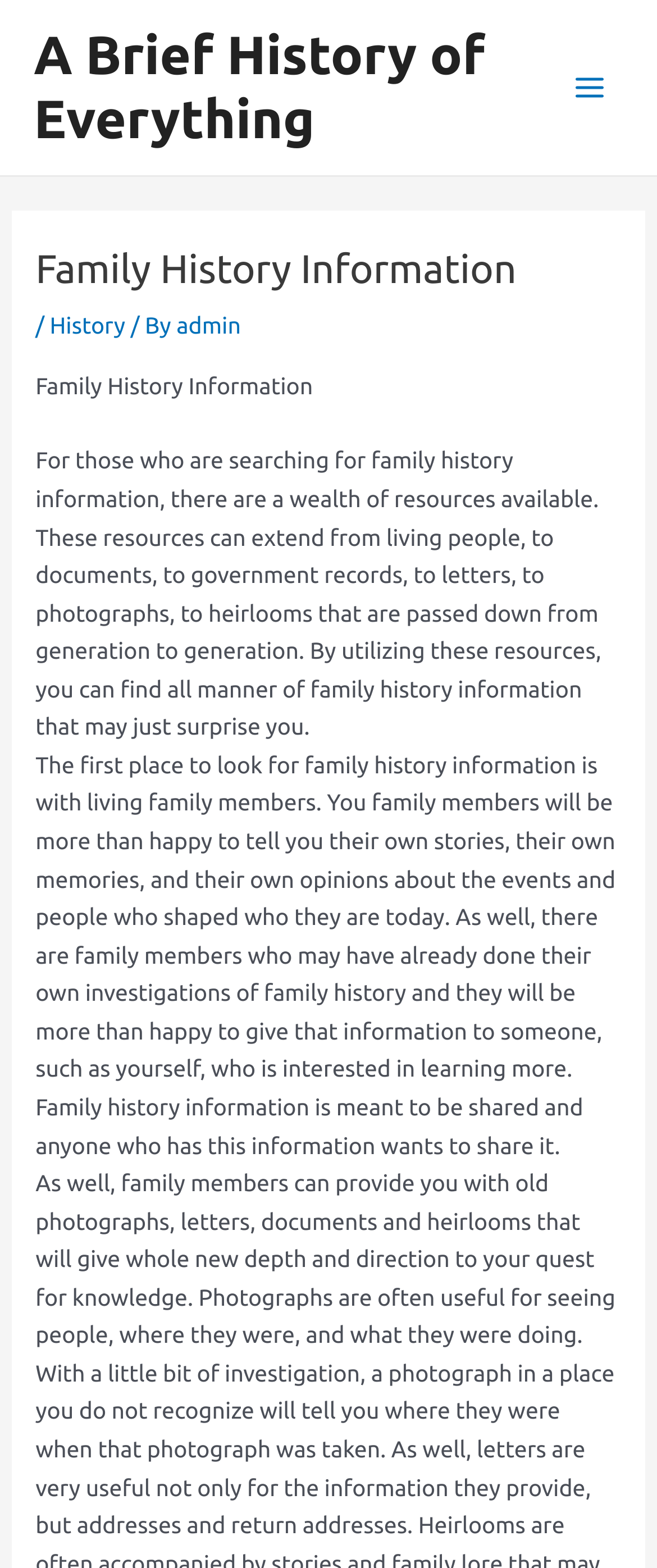What type of resources are available for family history information?
Can you provide an in-depth and detailed response to the question?

The webpage mentions that there are a wealth of resources available for family history information, including documents, government records, letters, photographs, and heirlooms that are passed down from generation to generation.